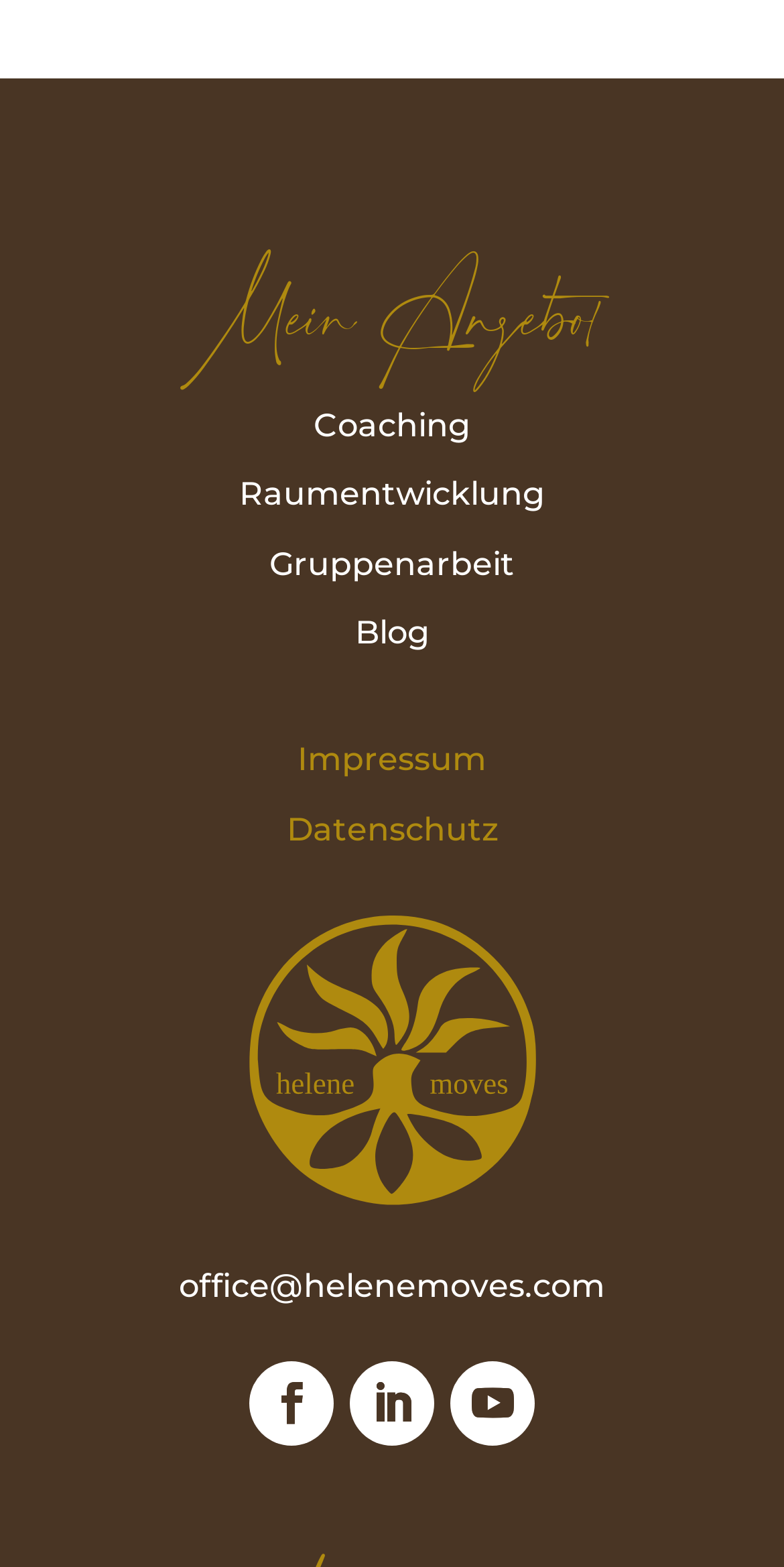Pinpoint the bounding box coordinates of the element you need to click to execute the following instruction: "View the coaching page". The bounding box should be represented by four float numbers between 0 and 1, in the format [left, top, right, bottom].

[0.4, 0.259, 0.6, 0.284]